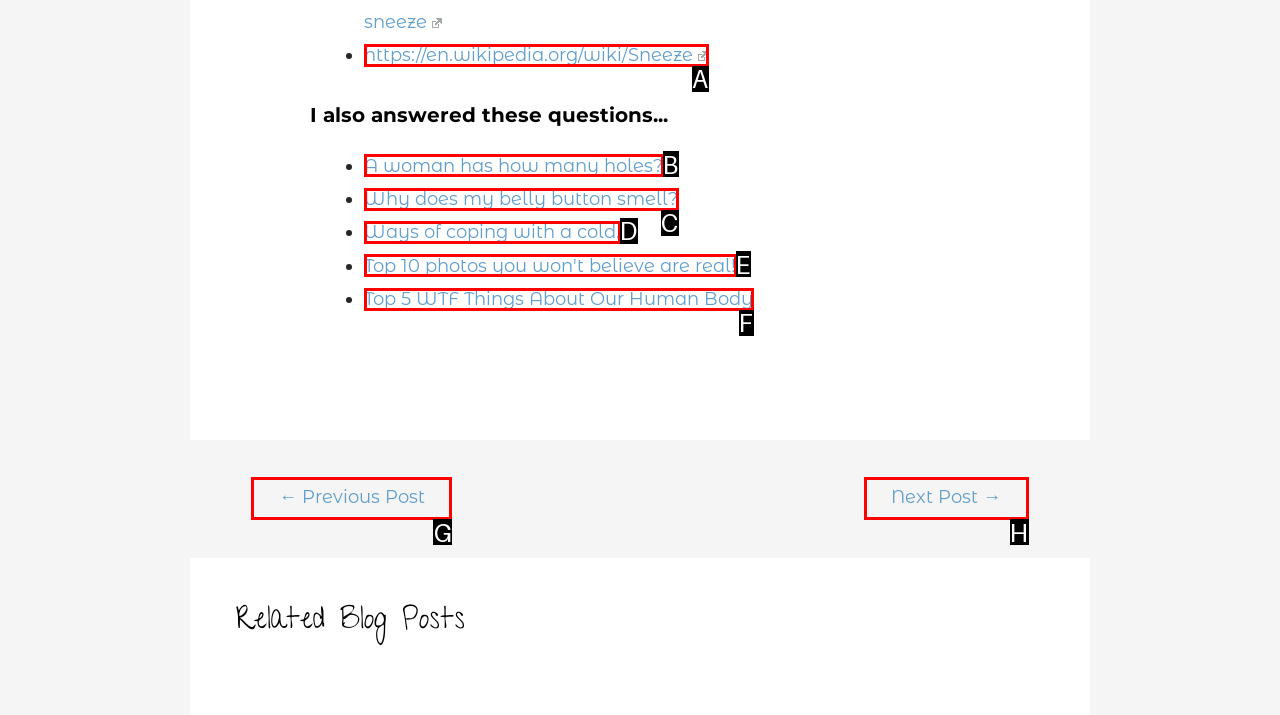Select the letter of the HTML element that best fits the description: Next Post →
Answer with the corresponding letter from the provided choices.

H